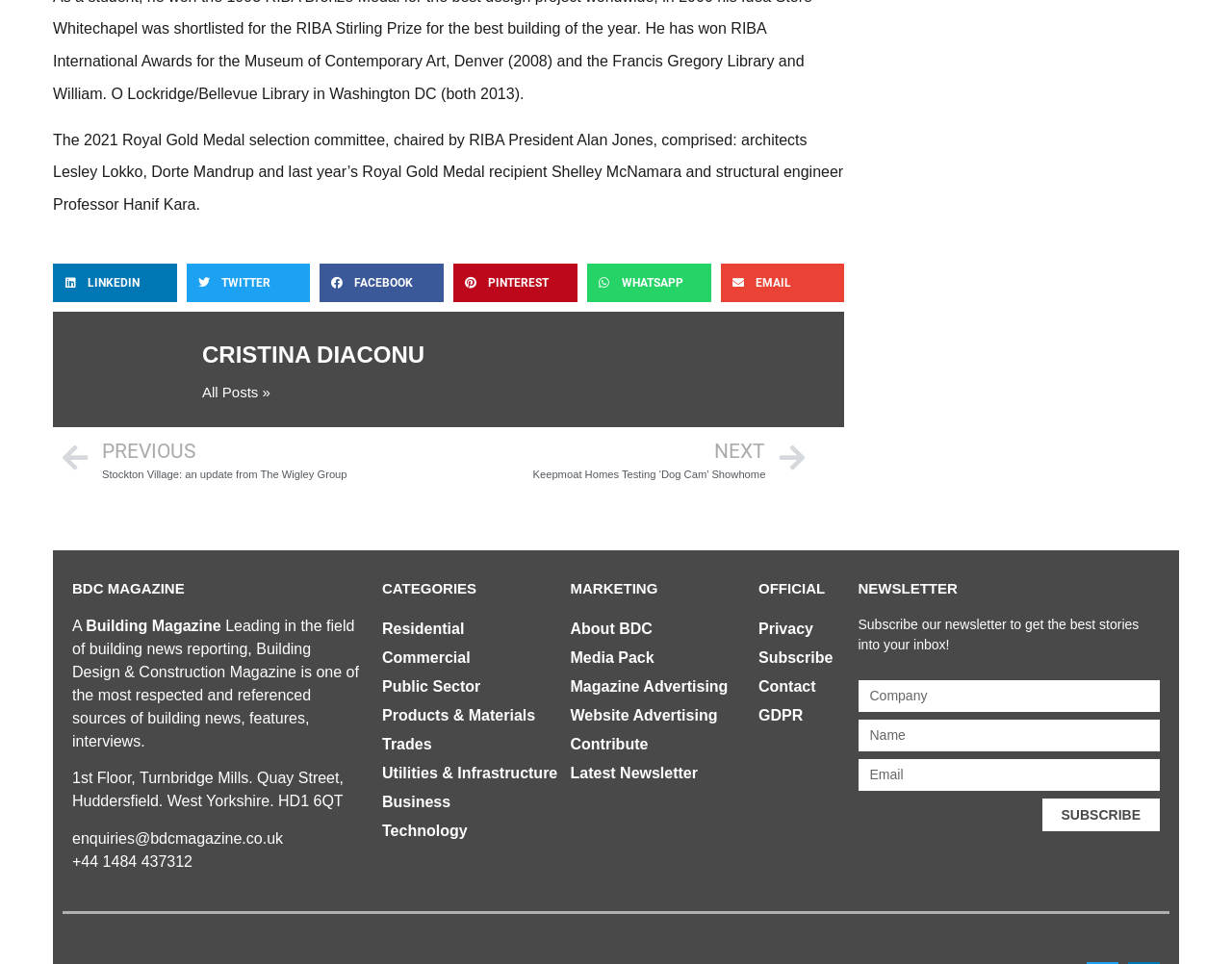Please specify the coordinates of the bounding box for the element that should be clicked to carry out this instruction: "Read the previous post". The coordinates must be four float numbers between 0 and 1, formatted as [left, top, right, bottom].

[0.051, 0.453, 0.352, 0.501]